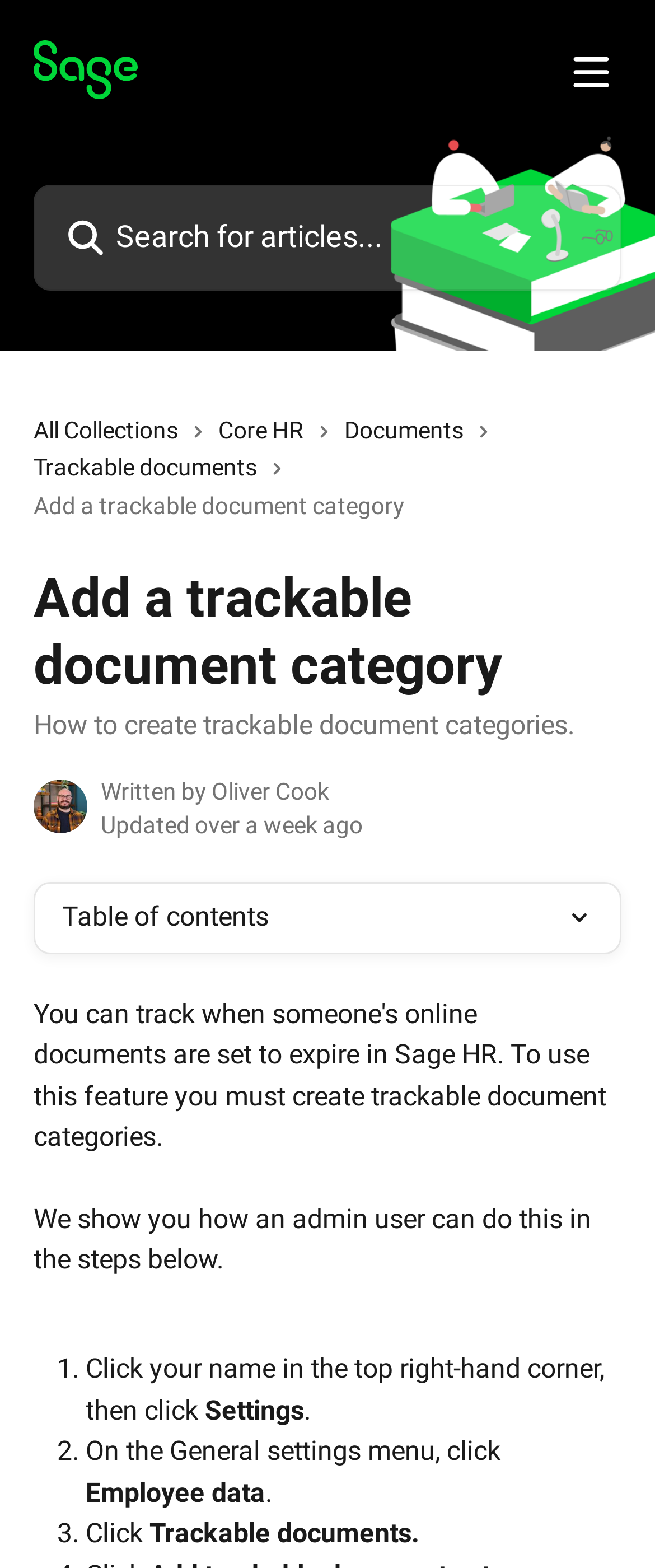What is the category of the article?
Could you please answer the question thoroughly and with as much detail as possible?

I found the answer by looking at the breadcrumbs or navigation links at the top of the webpage, which show the category 'Documents'.